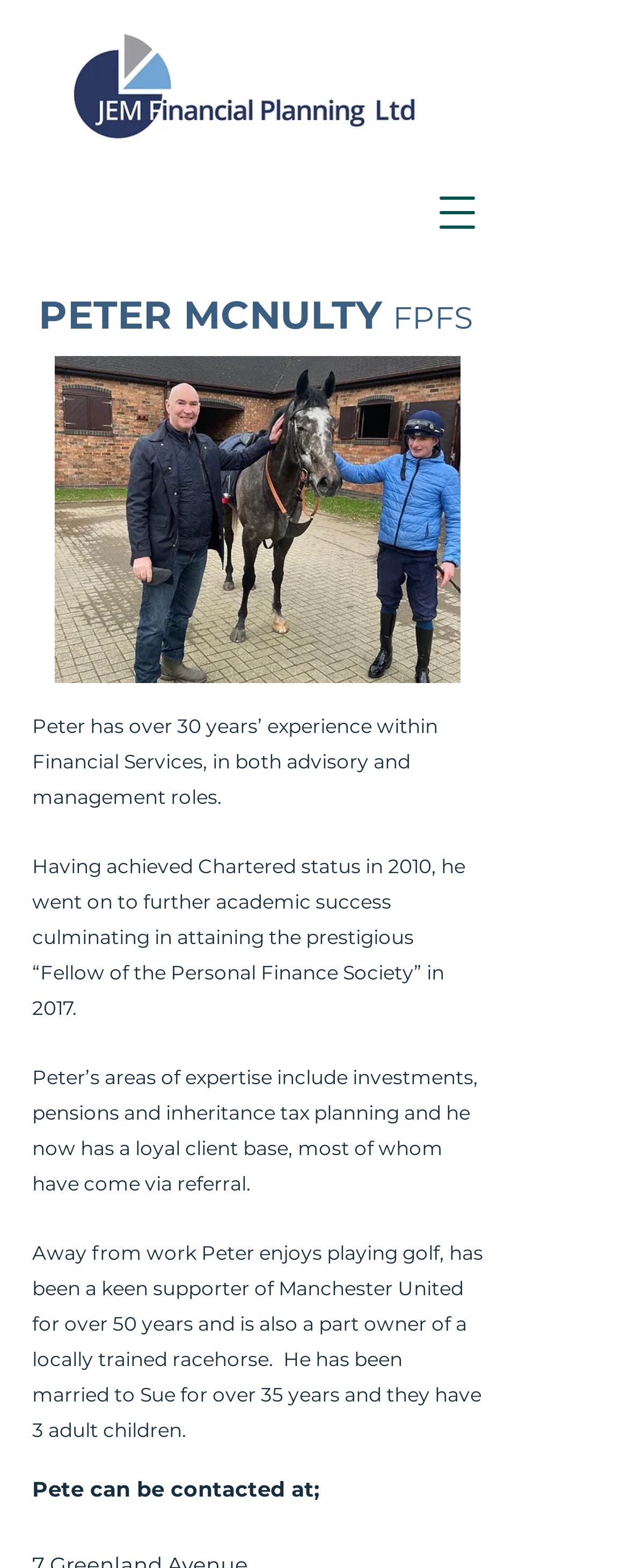Give a detailed explanation of the elements present on the webpage.

The webpage is about Peter McNulty, a financial expert with over 30 years of experience in the industry. At the top-right corner, there is a button to open a navigation menu. Below the button, a large heading "PETER MCNULTY FPFS" is prominently displayed. To the right of the heading, there is a large image of Peter McNulty with a racehorse.

Below the image, there are several paragraphs of text that describe Peter's professional background and expertise. The text is divided into four sections, each describing a different aspect of his career and qualifications. The first section mentions his experience in financial services and his Chartered status. The second section describes his academic achievements, including becoming a Fellow of the Personal Finance Society. The third section outlines his areas of expertise, including investments, pensions, and inheritance tax planning. The fourth section provides a brief overview of his personal life, including his hobbies and family.

At the bottom of the page, there is a final section of text that invites visitors to contact Peter.